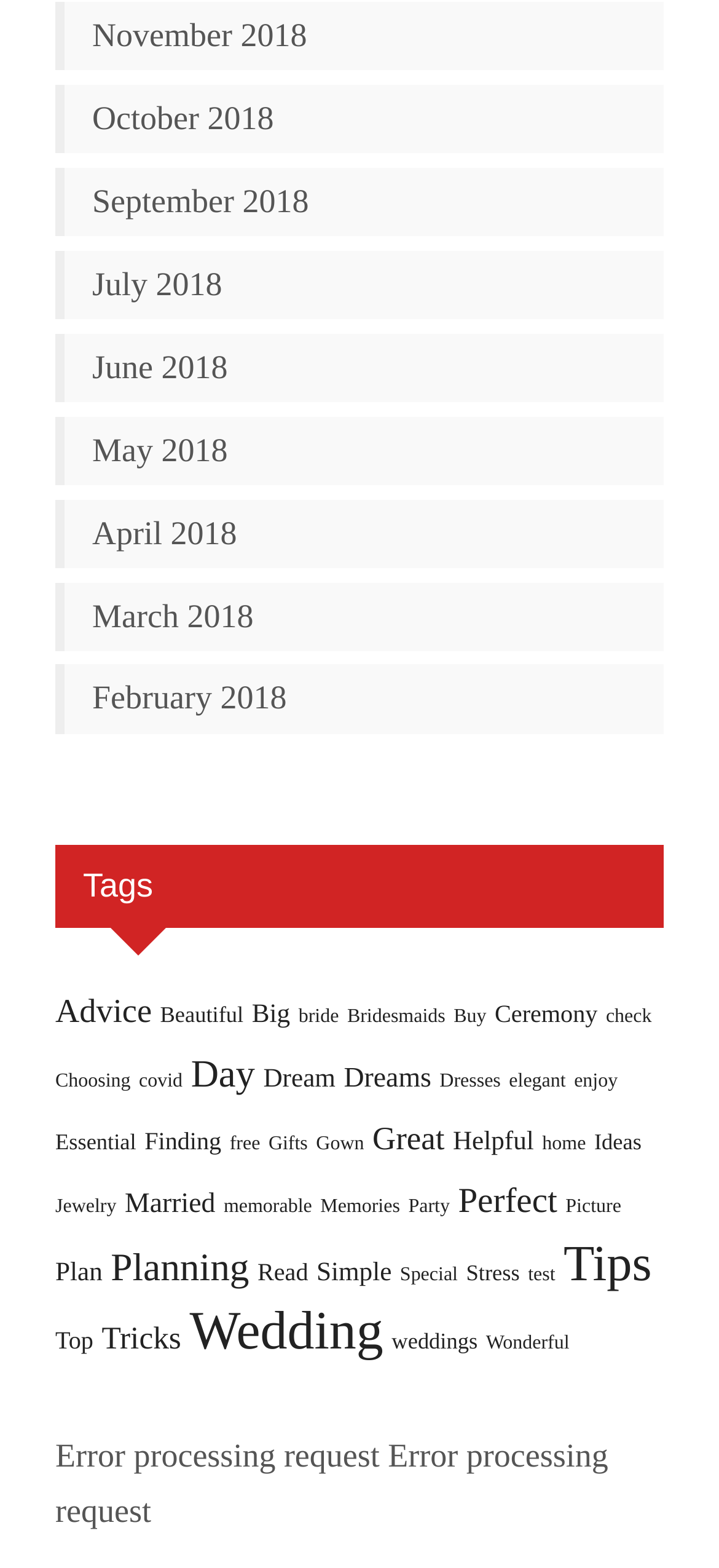Bounding box coordinates must be specified in the format (top-left x, top-left y, bottom-right x, bottom-right y). All values should be floating point numbers between 0 and 1. What are the bounding box coordinates of the UI element described as: October 2018

[0.128, 0.054, 0.885, 0.098]